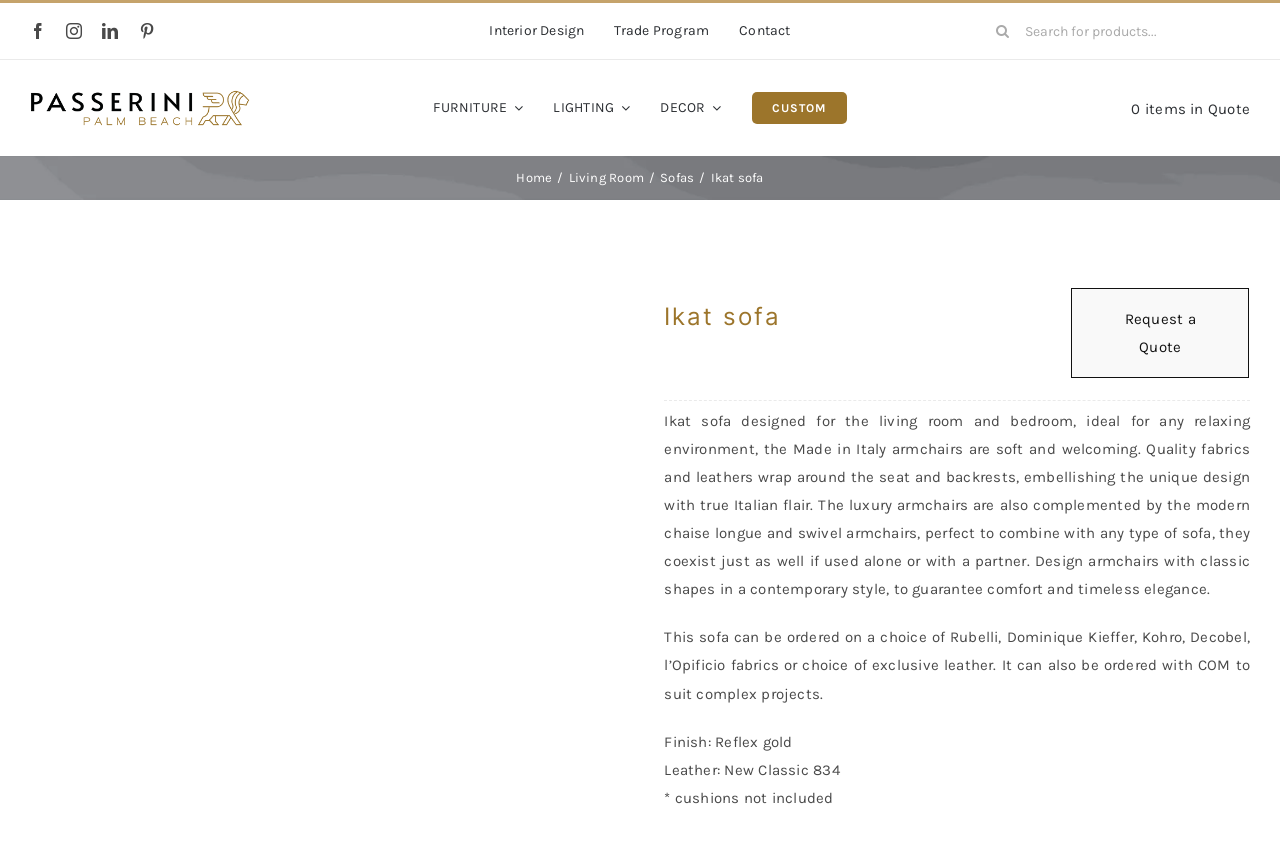Analyze the image and give a detailed response to the question:
What is the name of the leather option for the sofa?

I found the name of the leather option for the sofa by reading the text description of the sofa, which mentions 'Leather: New Classic 834'.